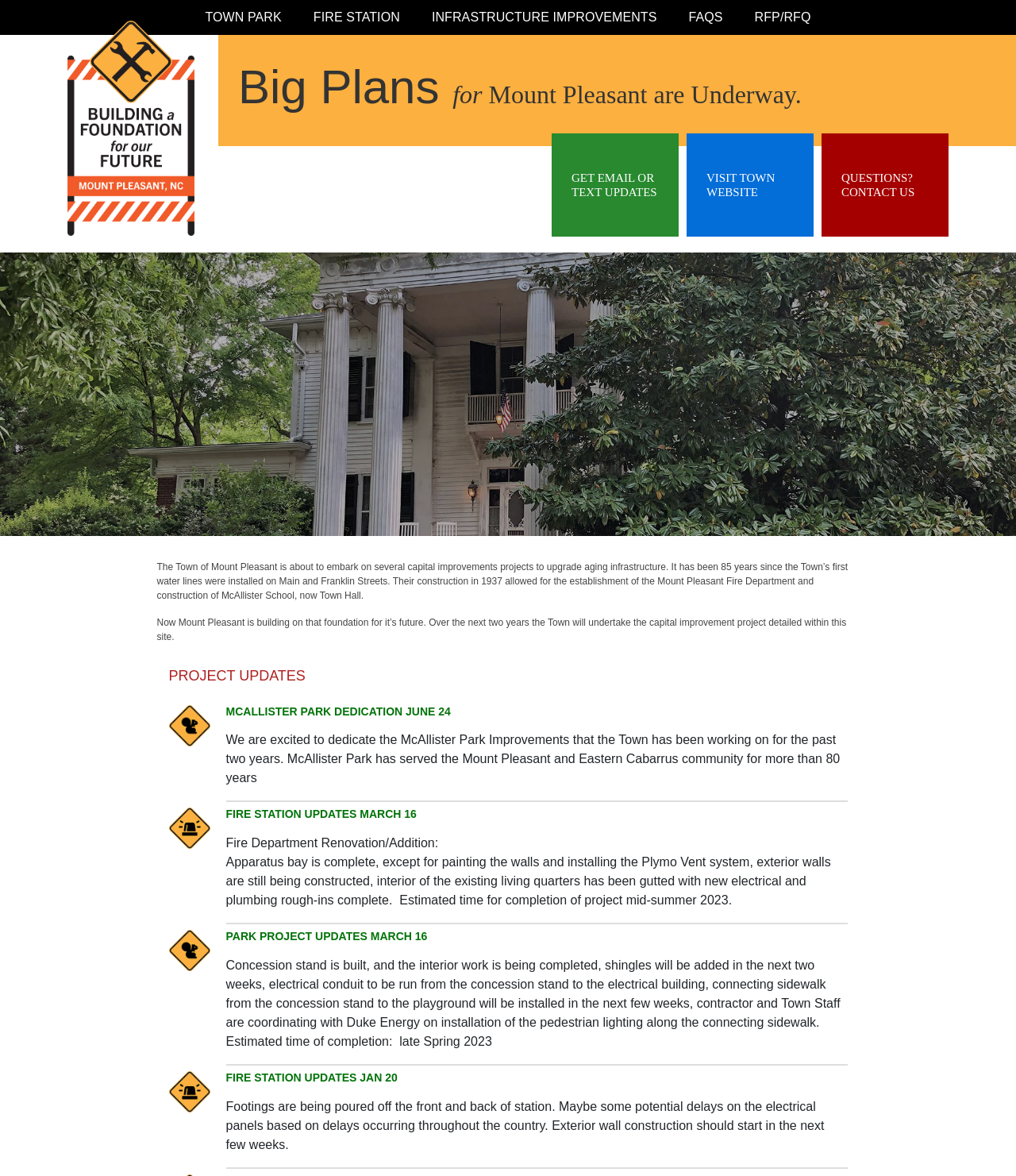Please find the bounding box coordinates of the element that you should click to achieve the following instruction: "Get email or text updates". The coordinates should be presented as four float numbers between 0 and 1: [left, top, right, bottom].

[0.543, 0.113, 0.668, 0.201]